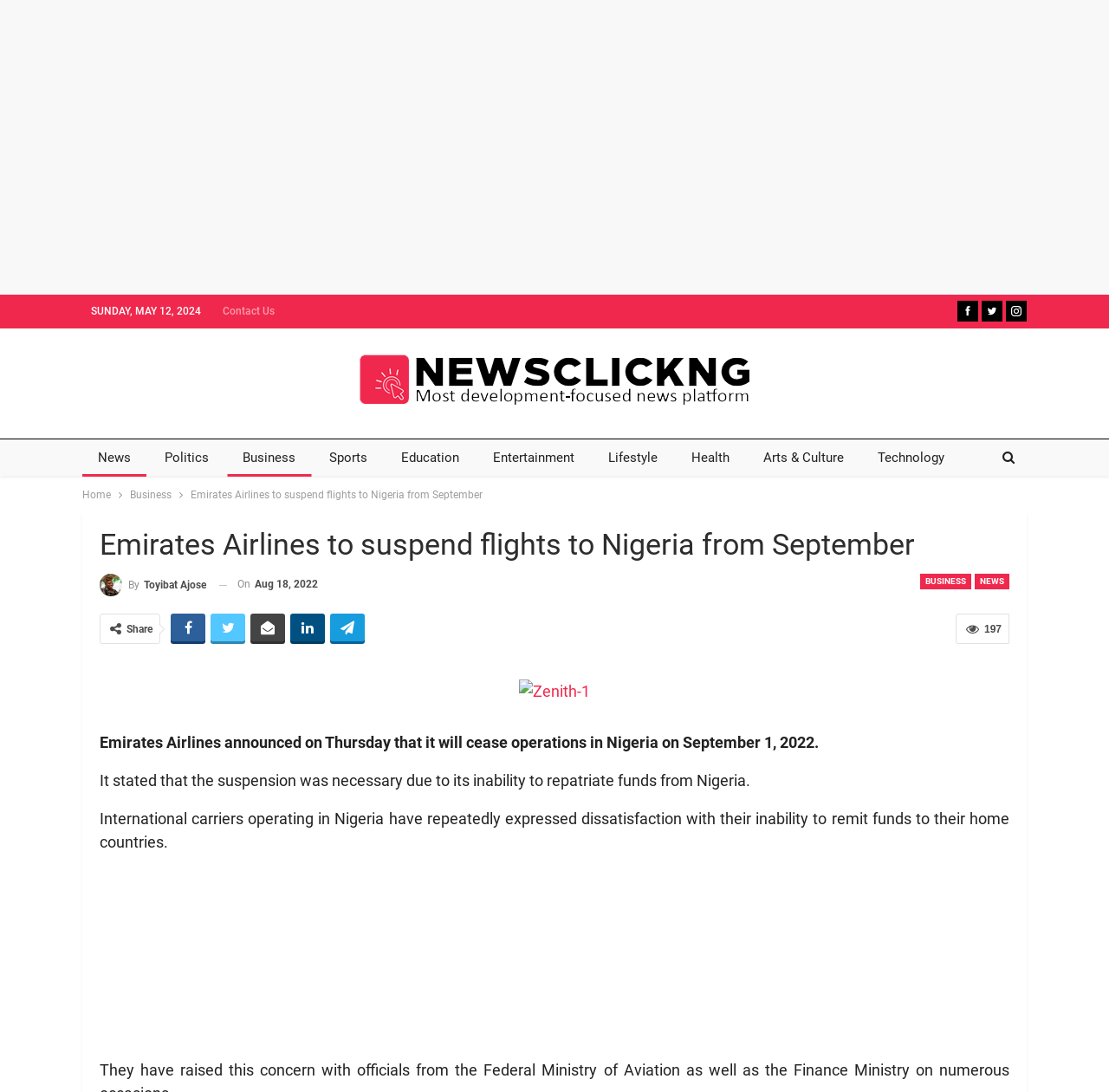Identify the bounding box of the UI element described as follows: "Home". Provide the coordinates as four float numbers in the range of 0 to 1 [left, top, right, bottom].

[0.074, 0.444, 0.1, 0.462]